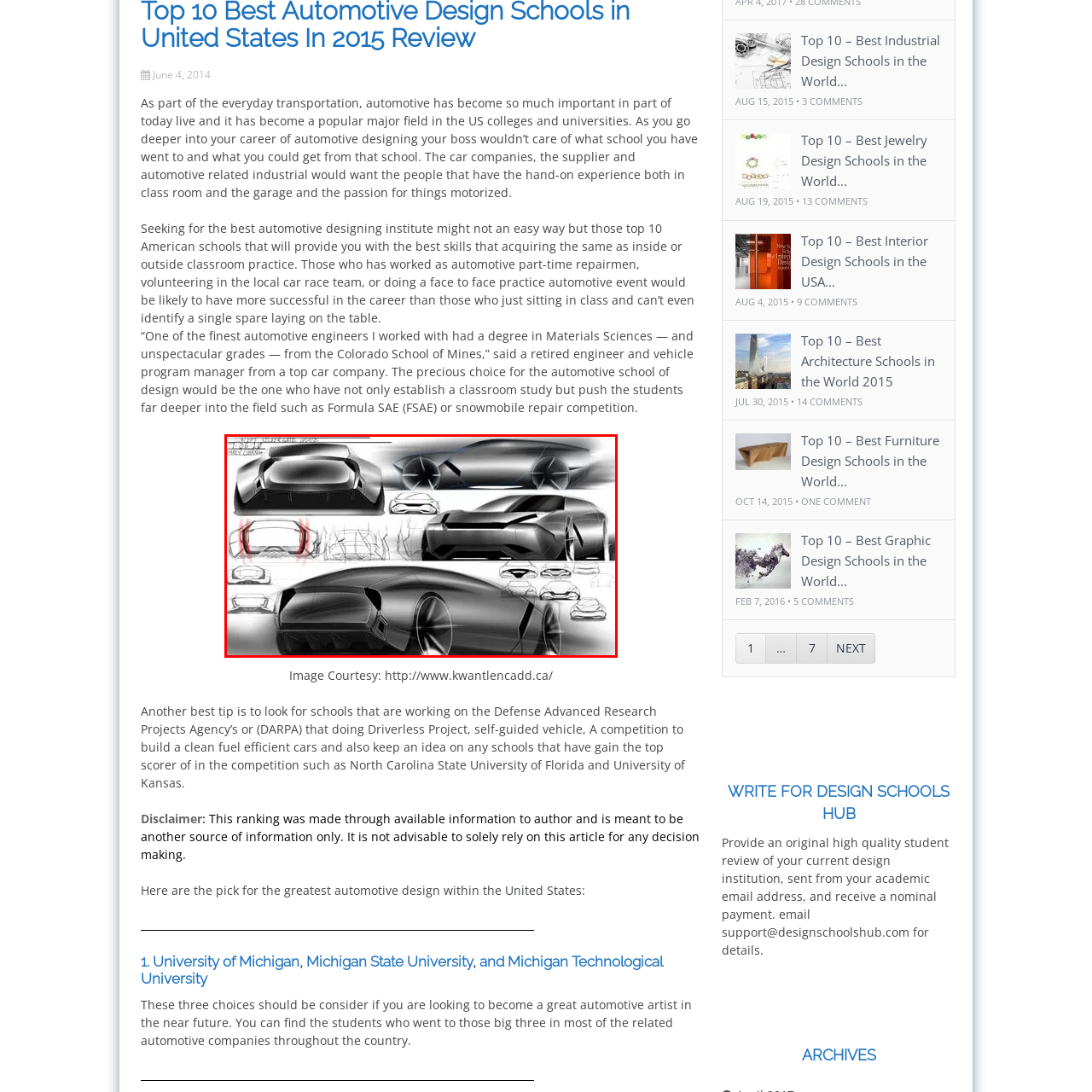What is the importance of hands-on experience in automotive education?
Observe the image within the red bounding box and generate a detailed answer, ensuring you utilize all relevant visual cues.

The caption suggests that the image aligns with discussions about the importance of hands-on experience in automotive education, implying that hands-on experience is necessary to achieve a blend of creativity and practicality in automotive design. This blend is reflected in the distinct characteristics of each design, such as bold contours and stylized light fixtures.